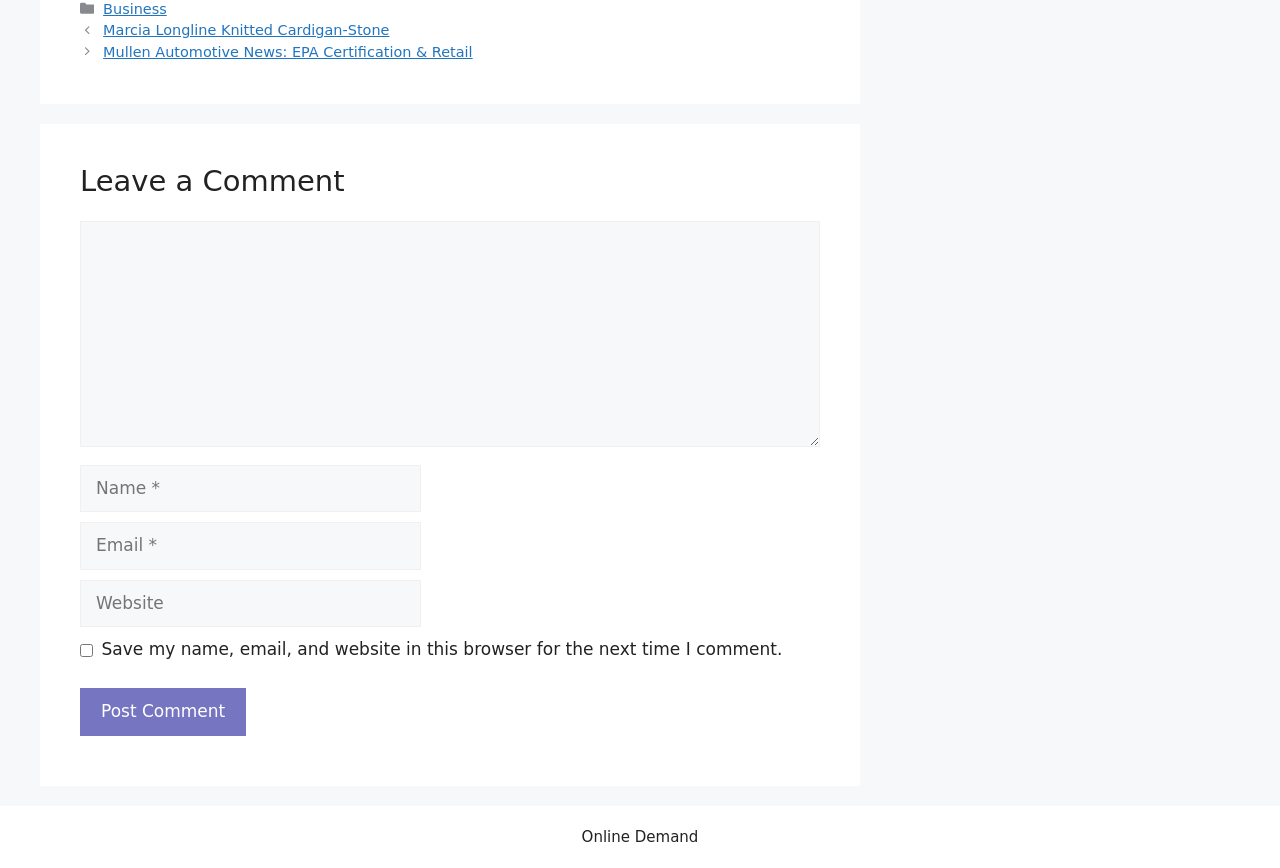Select the bounding box coordinates of the element I need to click to carry out the following instruction: "Check out the link to kissbrides.com".

None